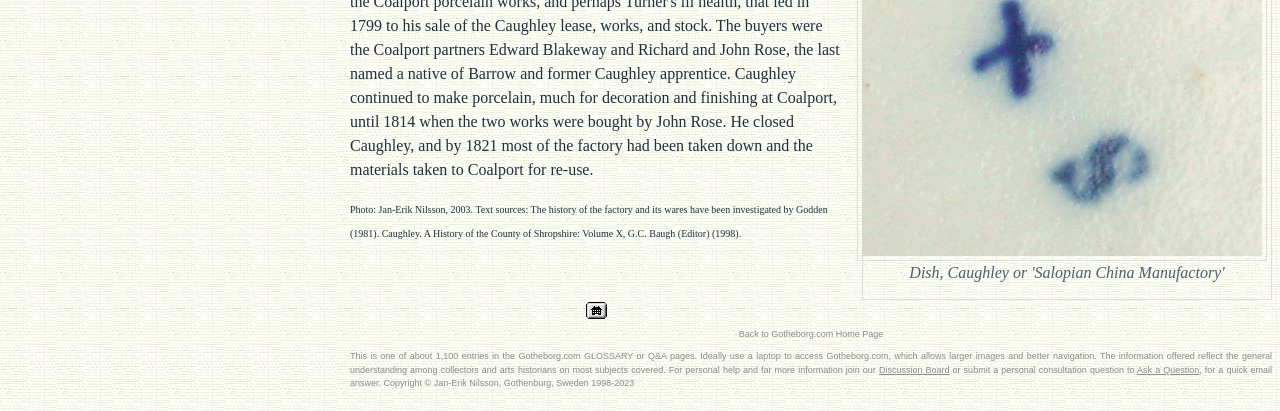What is the topic of the webpage?
Answer with a single word or phrase, using the screenshot for reference.

Glossary or Q&A